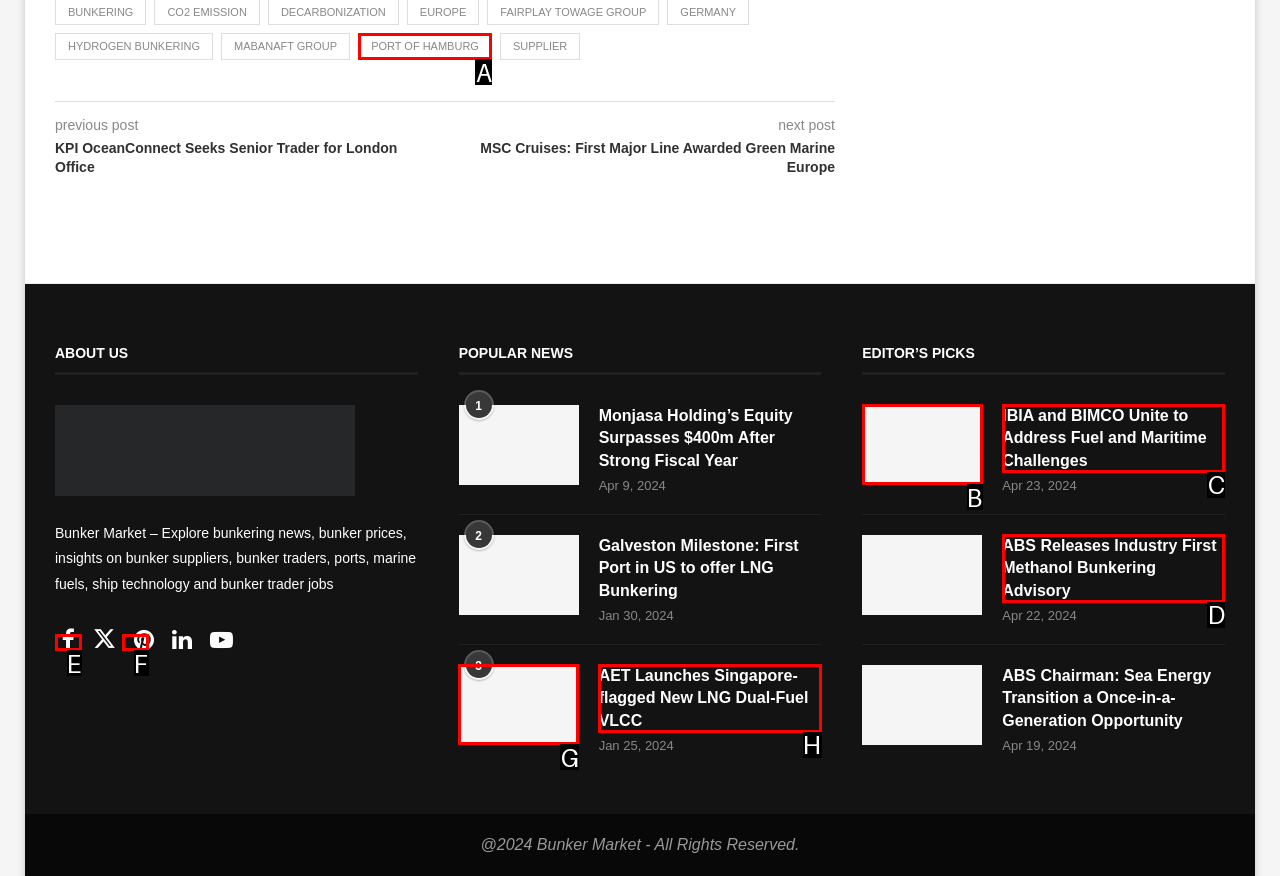Point out the option that aligns with the description: Facebook
Provide the letter of the corresponding choice directly.

E